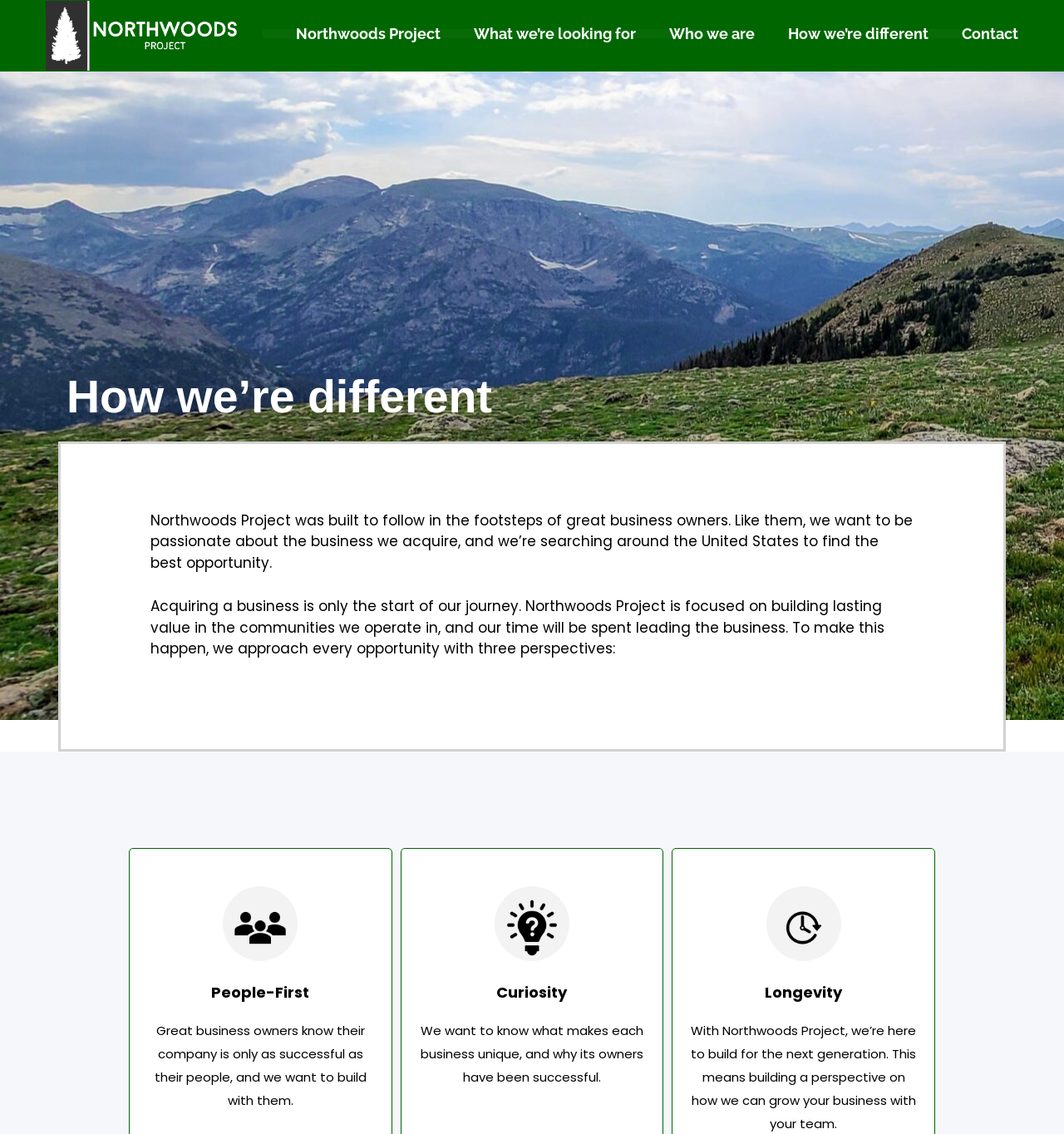Given the element description Contact, specify the bounding box coordinates of the corresponding UI element in the format (top-left x, top-left y, bottom-right x, bottom-right y). All values must be between 0 and 1.

[0.873, 0.026, 0.957, 0.034]